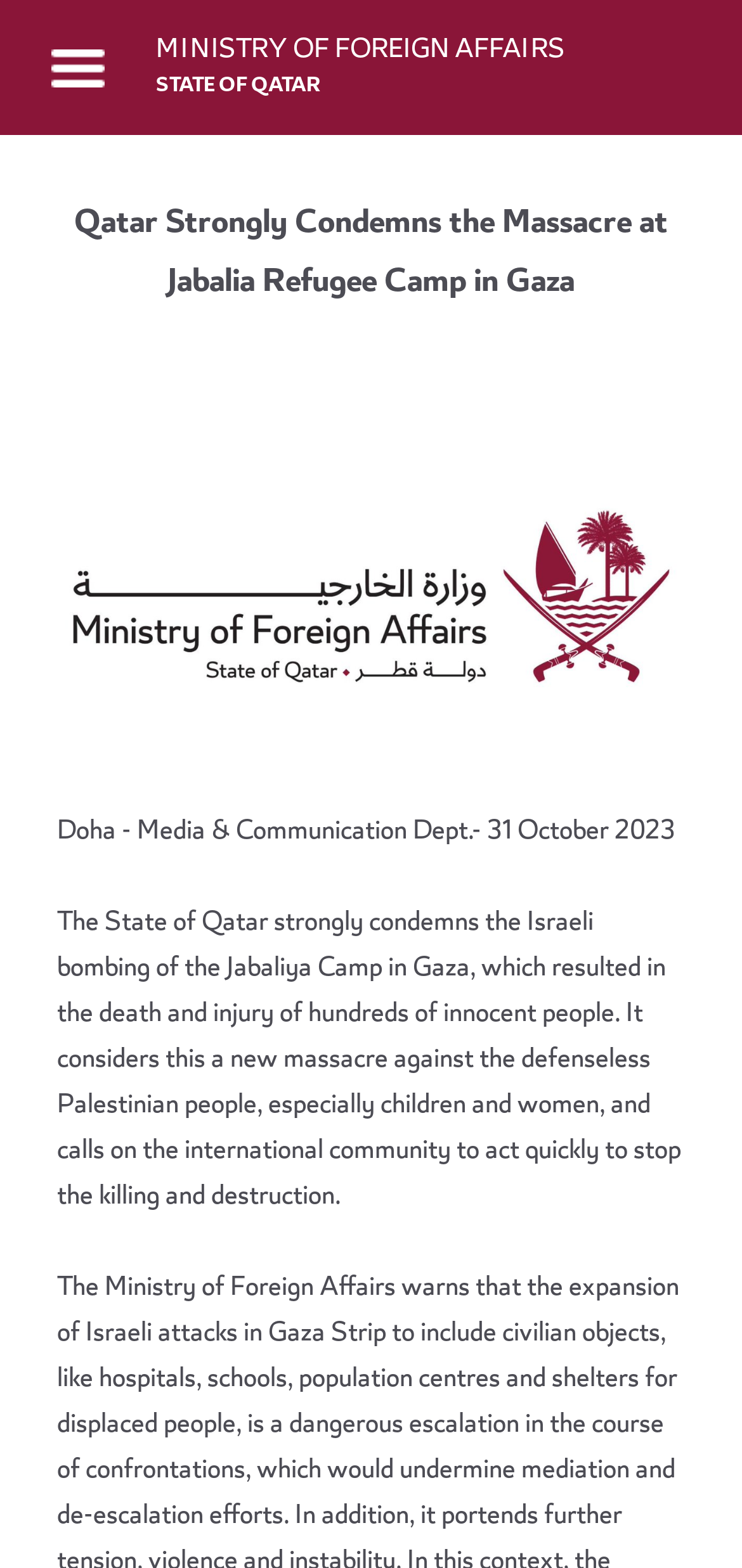What is the location mentioned in the statement?
Using the details shown in the screenshot, provide a comprehensive answer to the question.

I found the location mentioned in the statement by reading the text 'The State of Qatar strongly condemns the Israeli bombing of the Jabaliya Camp in Gaza...' which indicates that Gaza is the location where the incident occurred.